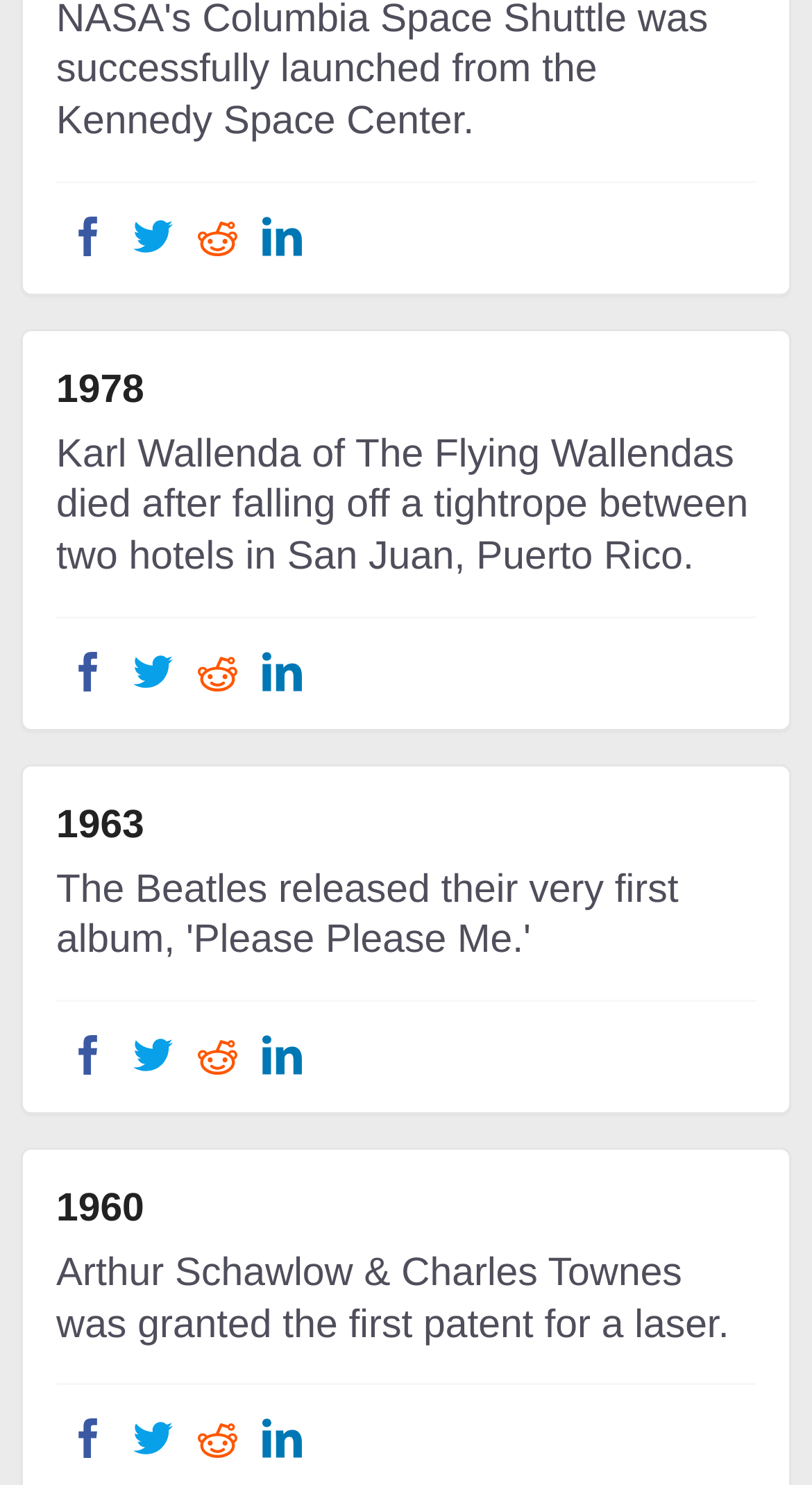Extract the bounding box coordinates for the described element: "aria-label="Share This Event on Factbook"". The coordinates should be represented as four float numbers between 0 and 1: [left, top, right, bottom].

[0.069, 0.947, 0.149, 0.991]